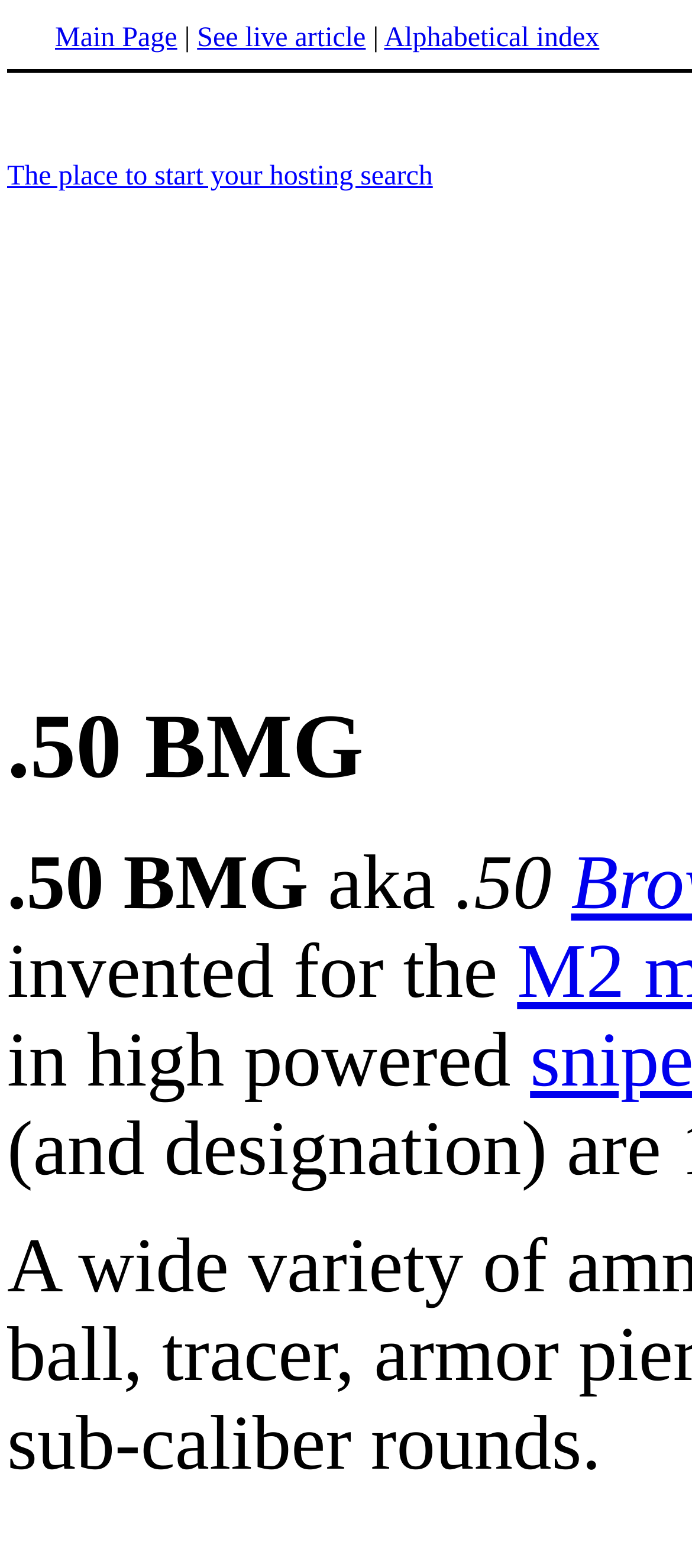Bounding box coordinates are to be given in the format (top-left x, top-left y, bottom-right x, bottom-right y). All values must be floating point numbers between 0 and 1. Provide the bounding box coordinate for the UI element described as: Alphabetical index

[0.555, 0.014, 0.866, 0.033]